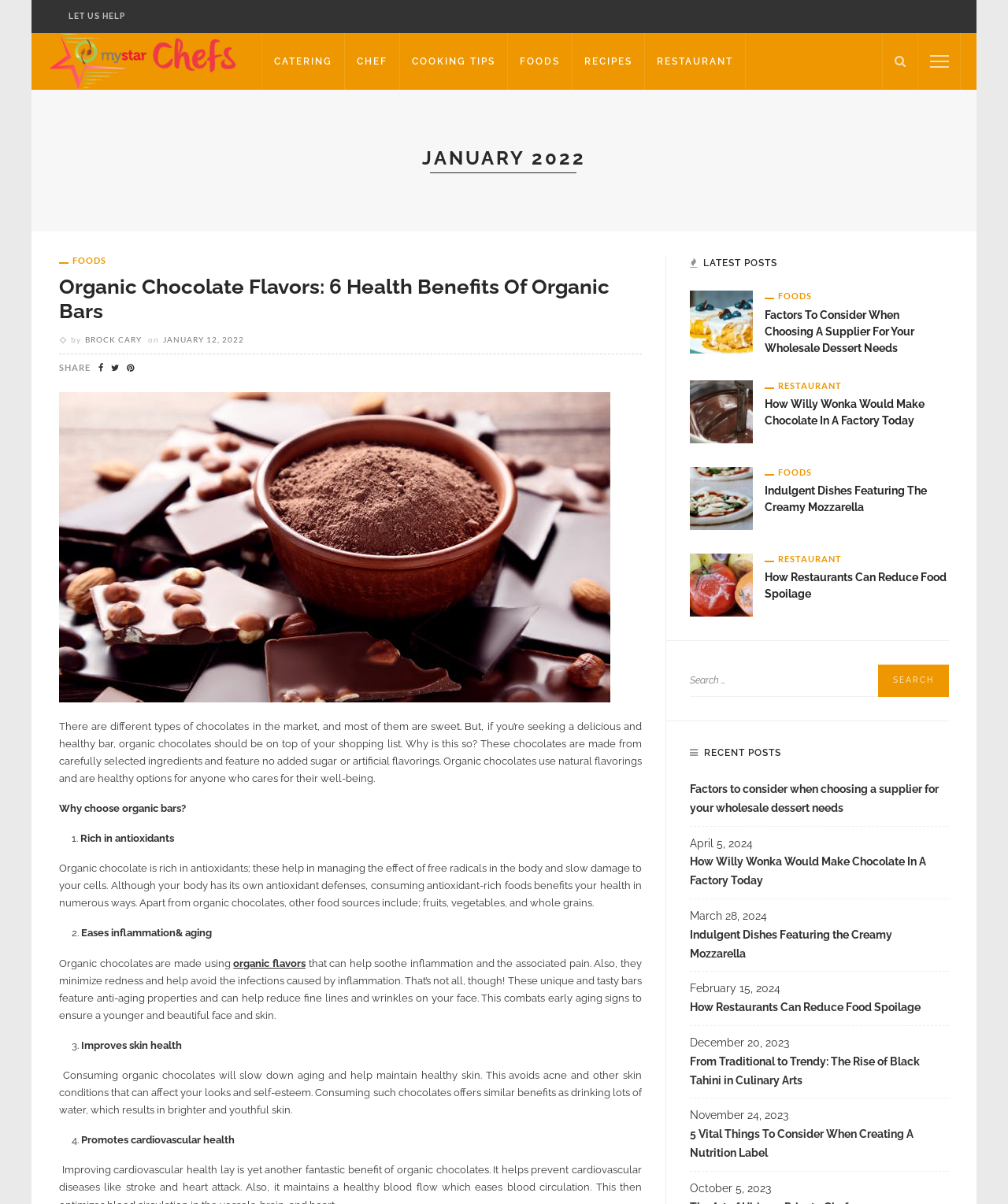Describe all visible elements and their arrangement on the webpage.

This webpage is a cooking website called "My Star Chefs" with a focus on January 2022. At the top, there is a navigation menu with links to "LET US HELP", "CATERING", "CHEF", "COOKING TIPS", "FOODS", "RECIPES", "RESTAURANT", and a search icon. Below the navigation menu, there is a large section dedicated to a featured article titled "Organic Chocolate Flavors: 6 Health Benefits Of Organic Bars". This article includes a brief introduction, a list of benefits, and a detailed description of each benefit.

To the right of the featured article, there is a section titled "LATEST POSTS" with links to several recent articles, including "Factors to consider when choosing a supplier for your wholesale dessert needs", "How Willy Wonka Would Make Chocolate In A Factory Today", and "Indulgent Dishes Featuring the Creamy Mozzarella". Each article has a heading and a brief summary.

Further down the page, there is a section titled "RECENT POSTS" with a list of recent articles, including dates and brief summaries. The articles are listed in reverse chronological order, with the most recent articles at the top.

Throughout the webpage, there are various links and buttons, including social media sharing icons and a search button. The overall layout is organized and easy to navigate, with clear headings and concise summaries.